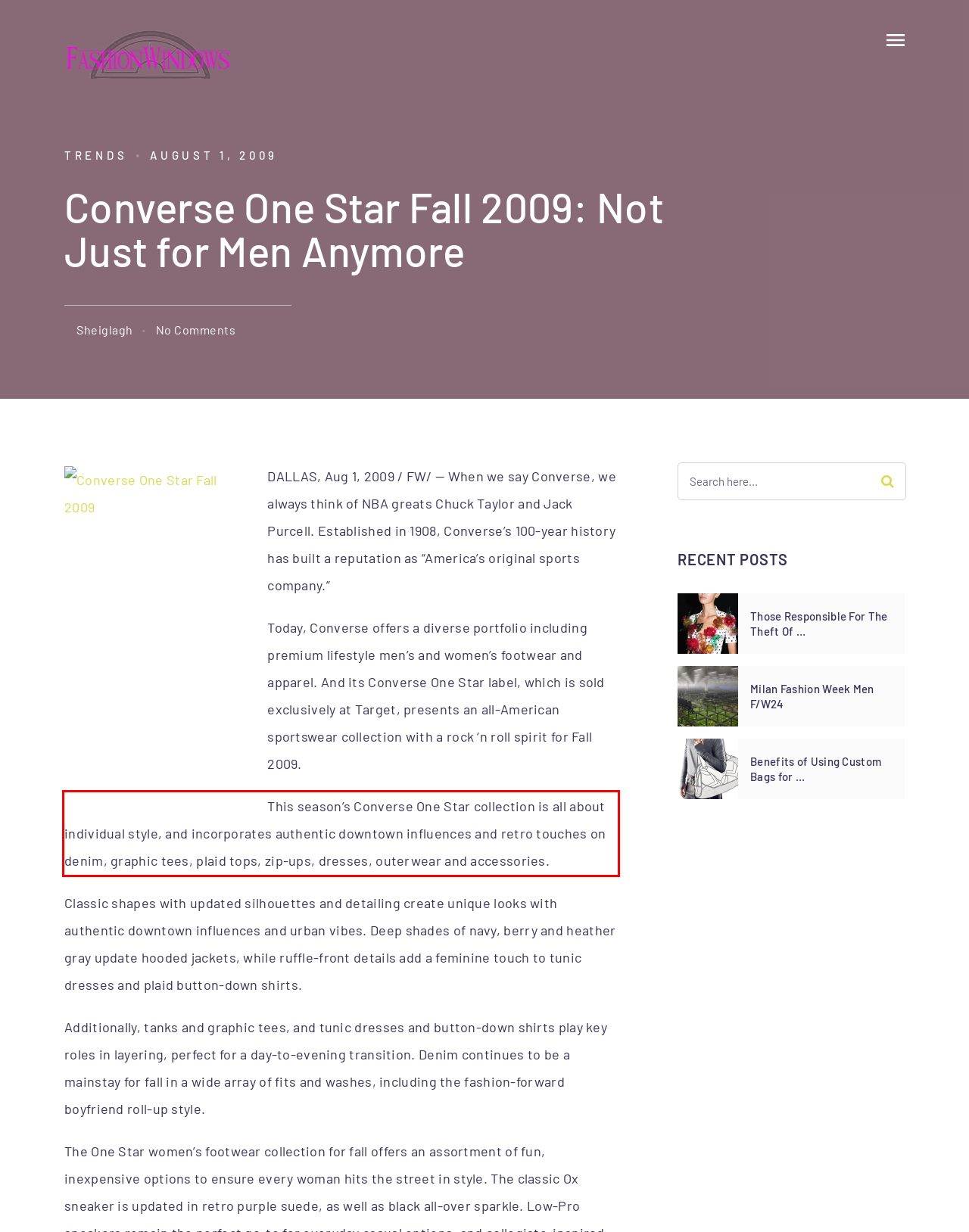Analyze the screenshot of the webpage and extract the text from the UI element that is inside the red bounding box.

This season’s Converse One Star collection is all about individual style, and incorporates authentic downtown influences and retro touches on denim, graphic tees, plaid tops, zip-ups, dresses, outerwear and accessories.